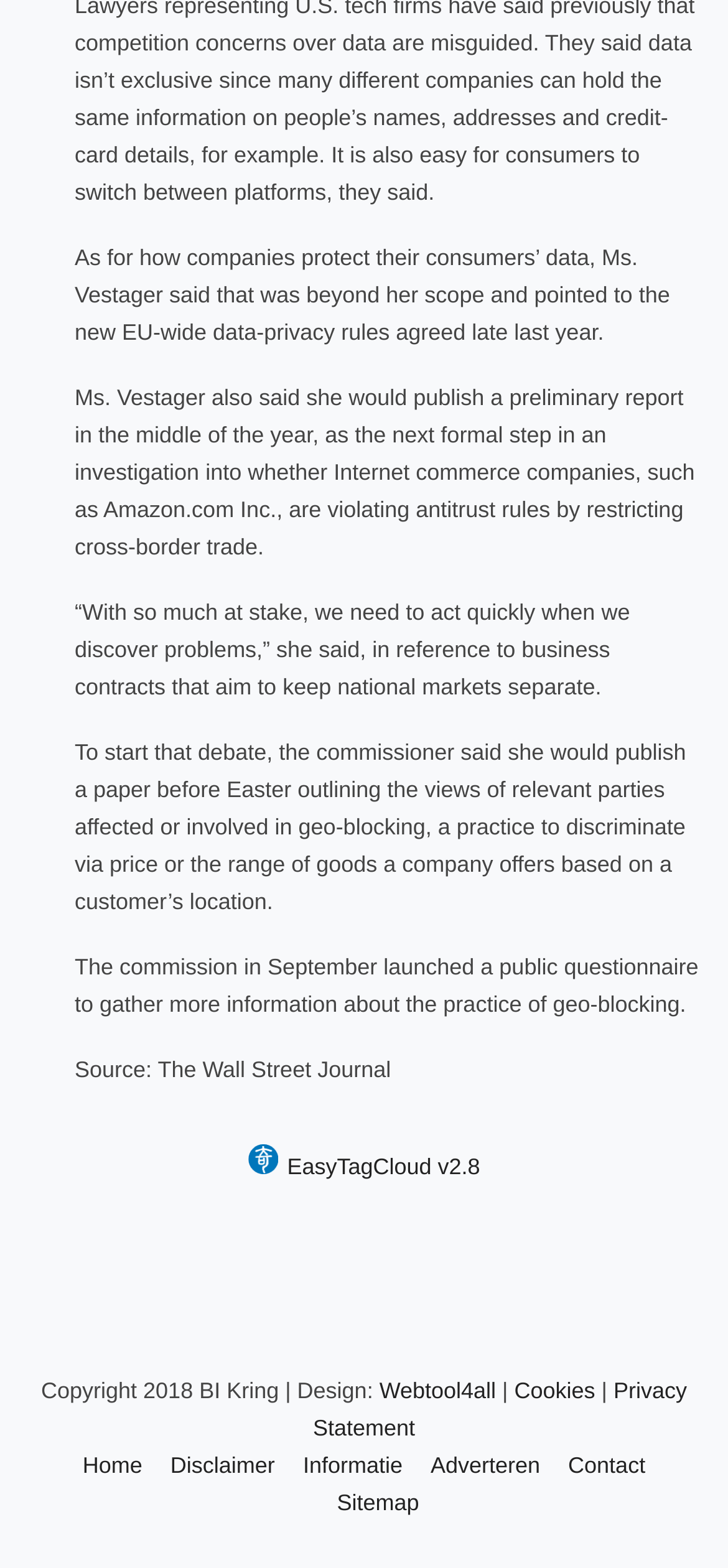Please specify the bounding box coordinates of the clickable section necessary to execute the following command: "Click the 'Home' link".

[0.114, 0.923, 0.196, 0.946]